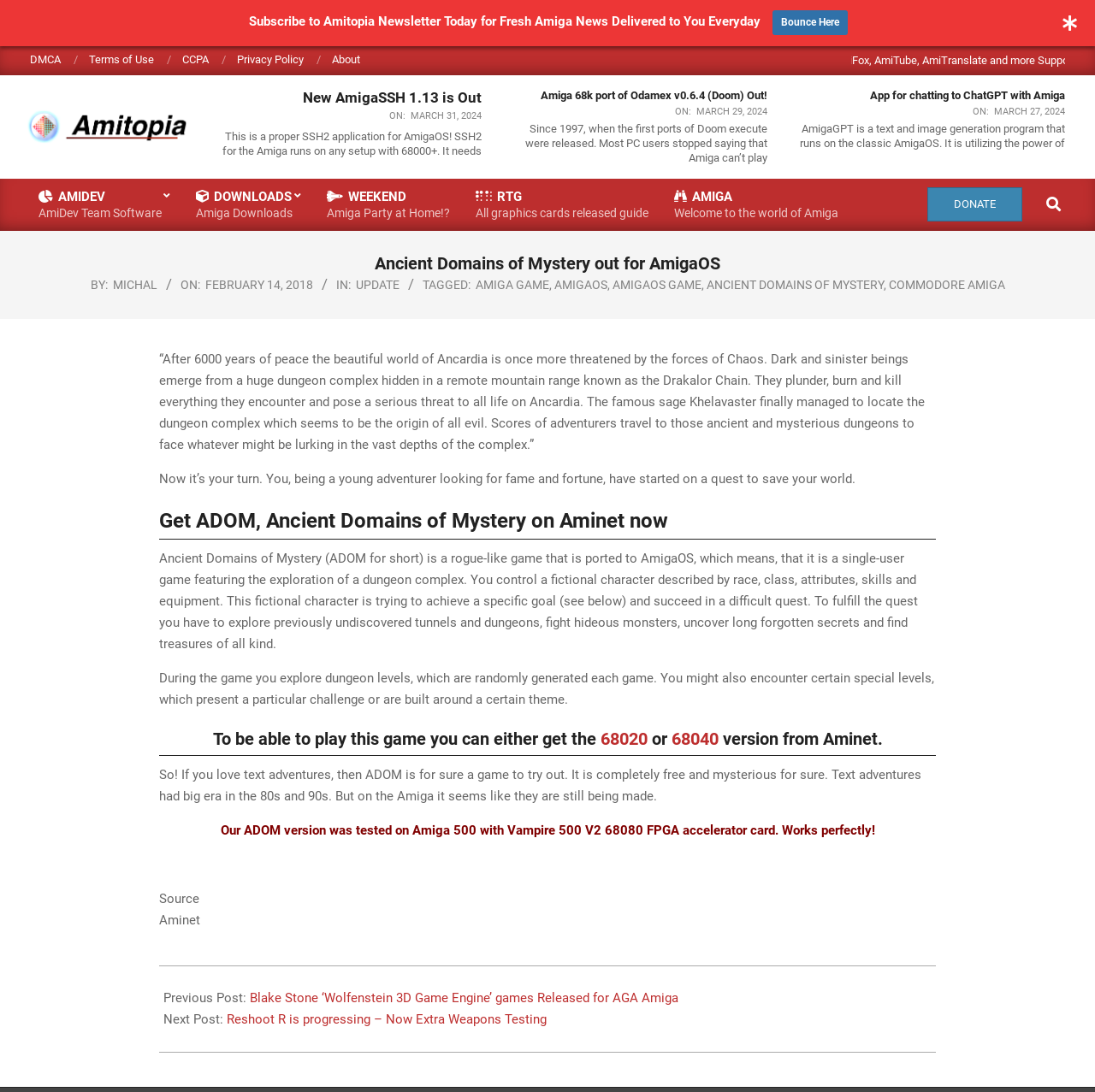Analyze the image and give a detailed response to the question:
What is the name of the website?

I determined the answer by looking at the layout table with the ID 'Ancient Domains of Mystery out for AmigaOS - Amitopia' which suggests that Amitopia is the name of the website.